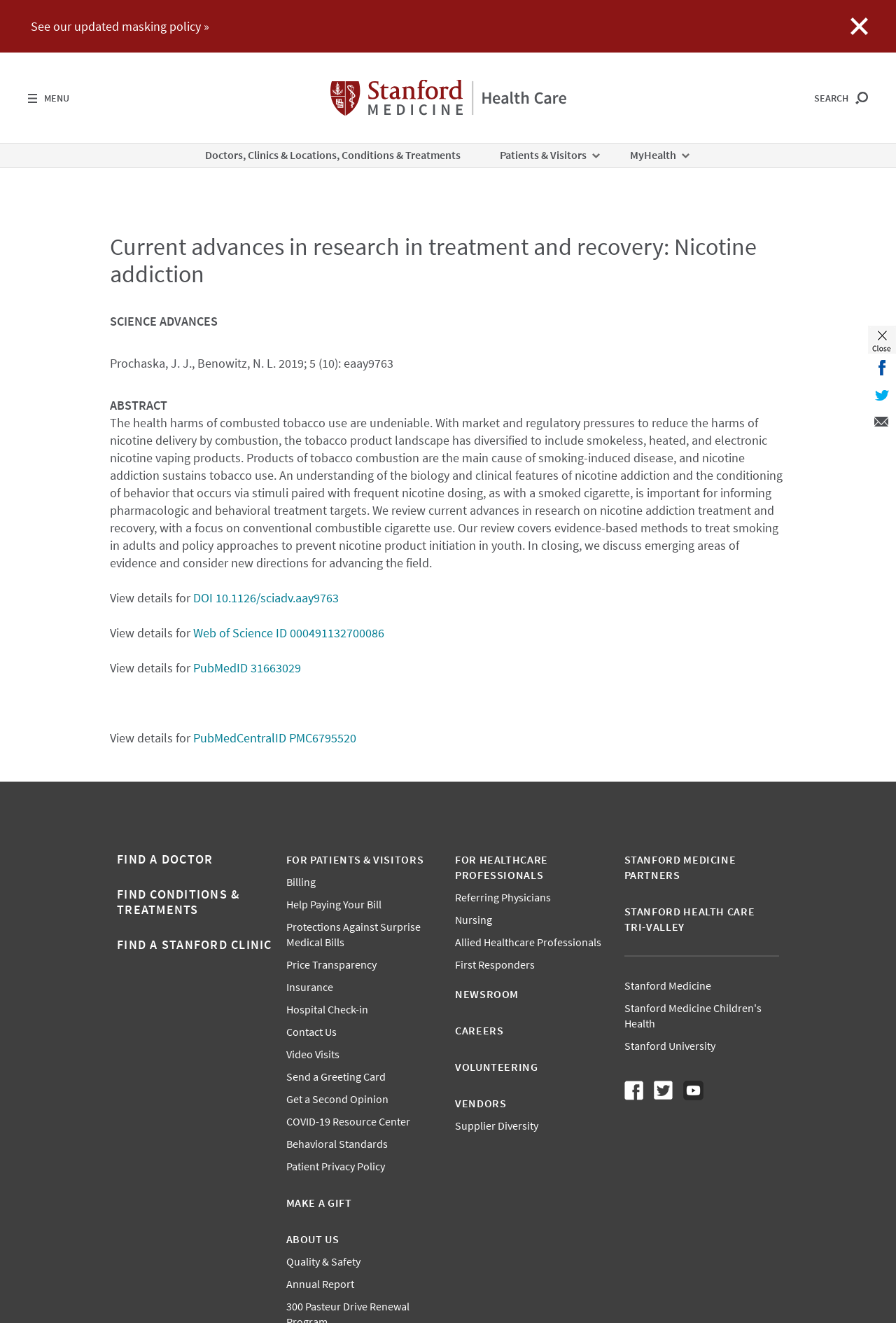Provide the bounding box coordinates for the area that should be clicked to complete the instruction: "Learn about nicotine addiction treatment and recovery".

[0.123, 0.3, 0.877, 0.313]